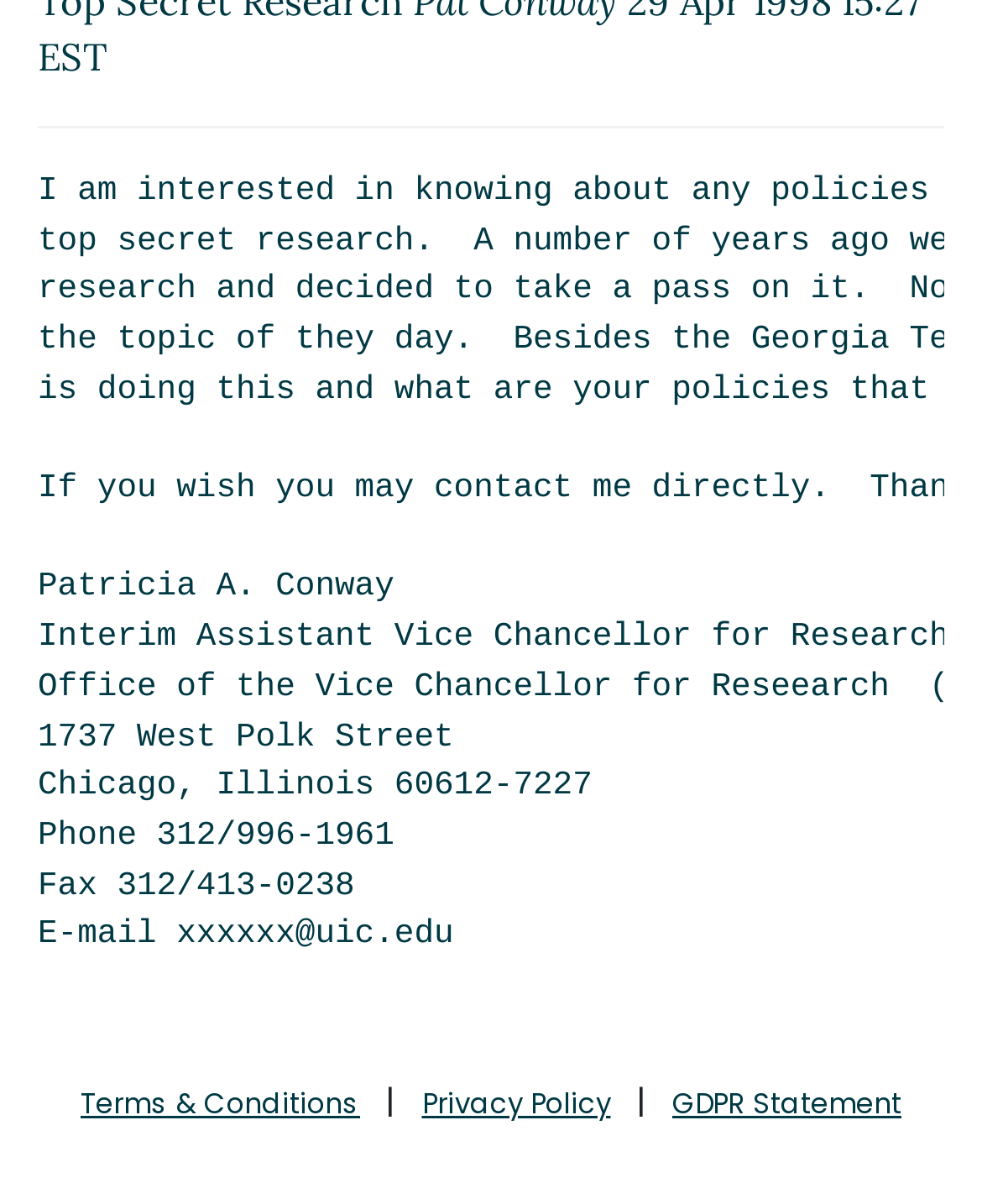Identify the bounding box for the described UI element: "Terms & Conditions".

[0.082, 0.899, 0.367, 0.933]